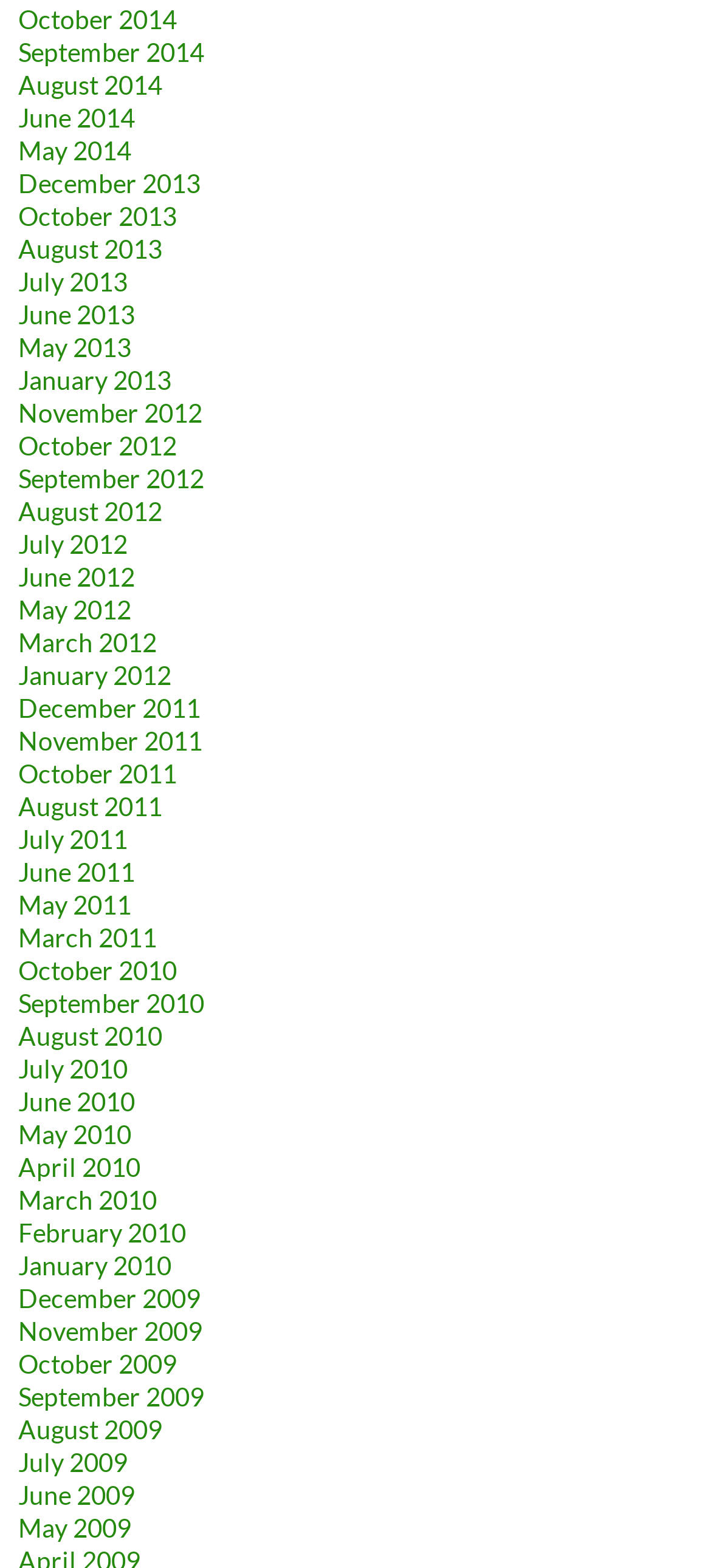Identify the bounding box of the UI element described as follows: "January 2010". Provide the coordinates as four float numbers in the range of 0 to 1 [left, top, right, bottom].

[0.026, 0.797, 0.241, 0.817]